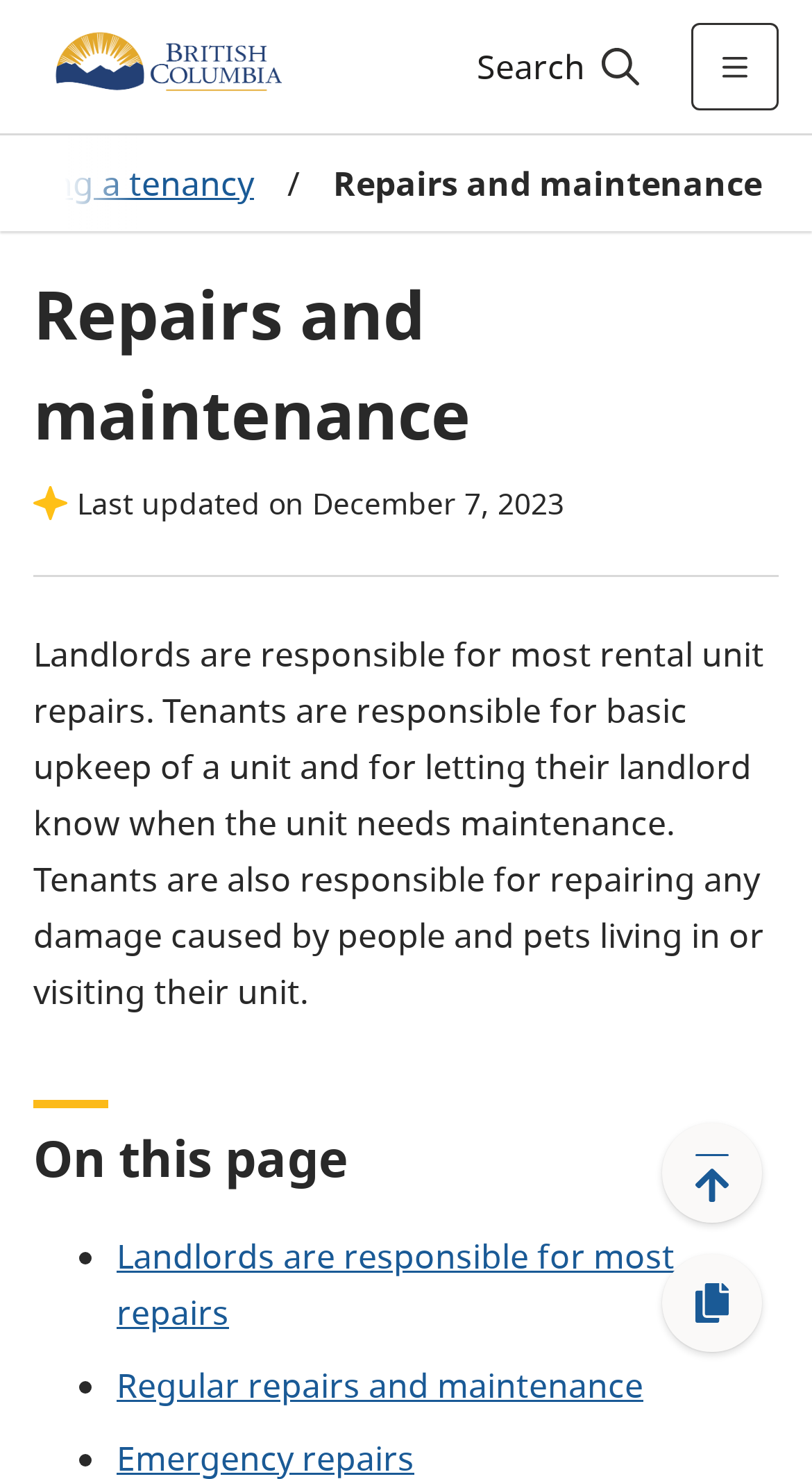Please provide a comprehensive response to the question below by analyzing the image: 
What is the responsibility of tenants regarding unit maintenance?

According to the webpage, tenants are responsible for the basic upkeep of a unit and for letting their landlord know when the unit needs maintenance, as stated in the text 'Tenants are responsible for basic upkeep of a unit and for letting their landlord know when the unit needs maintenance.'